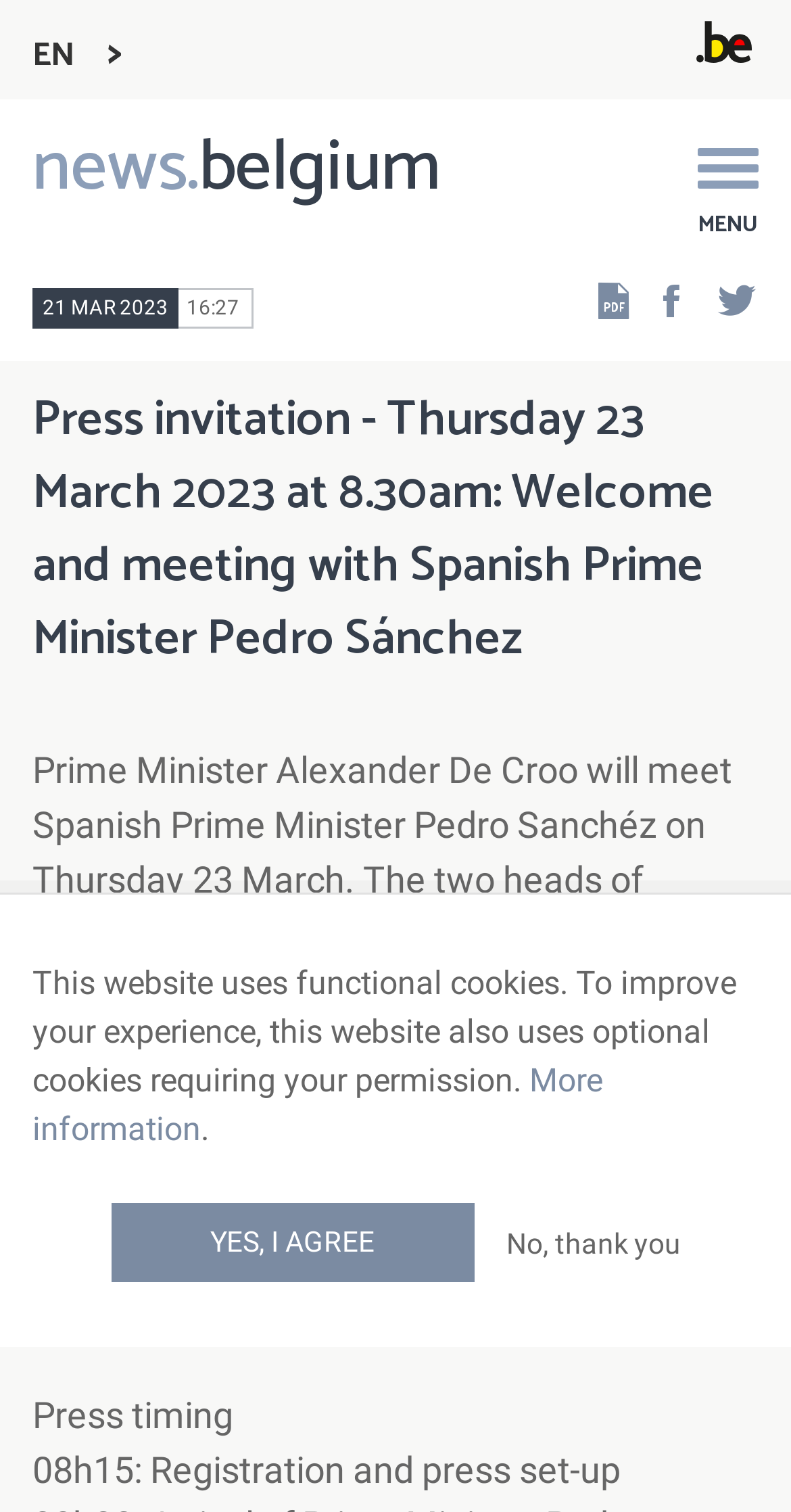Summarize the contents and layout of the webpage in detail.

The webpage appears to be a press invitation from the Belgian Federal Authorities. At the top left, there is a link to switch the language to English, denoted by "EN >". Next to it, there is a logo of the Belgian Federal Authorities. Below the language switcher, there is a link to the news.belgium website.

On the top right, there is a menu link labeled "MENU". Below it, there is a main navigation section with a heading. Within this section, there is a header with the current date and time, "21 MAR 2023" and "16:27", respectively. To the right of the date and time, there are social media links to Facebook and Twitter, represented by their respective icons.

The main content of the webpage is a press invitation to an event where Prime Minister Alexander De Croo will meet with Spanish Prime Minister Pedro Sánchez. The event details are provided, including the date, time, and purpose of the meeting. There is also an invitation for the press to take pictures at the beginning of the meeting.

Below the event details, there is a section with press timing information, including the registration and press set-up schedule. At the bottom of the page, there is a notice about the website's use of functional and optional cookies, with links to "More information" and options to agree or decline the use of optional cookies.